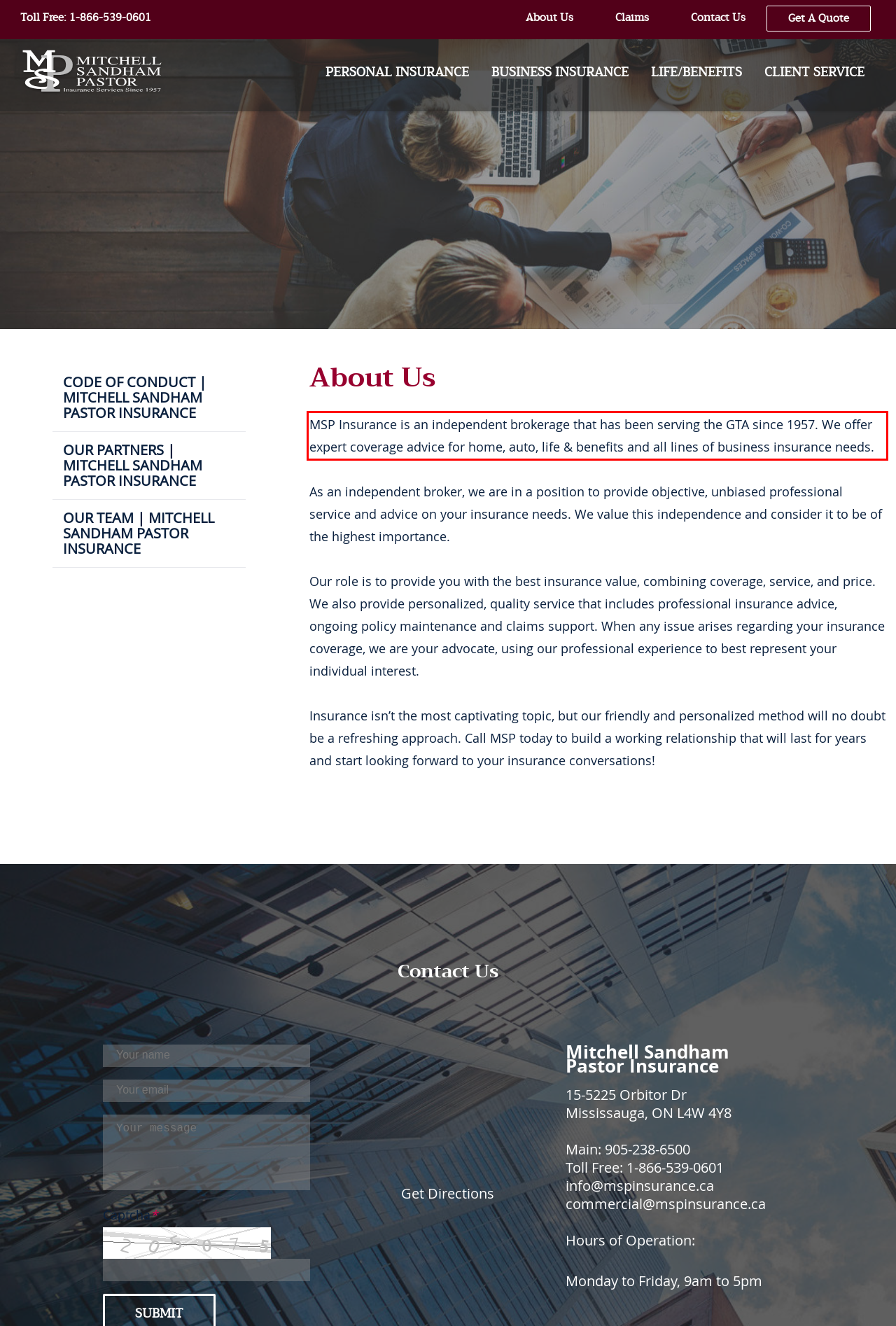Please identify and extract the text content from the UI element encased in a red bounding box on the provided webpage screenshot.

MSP Insurance is an independent brokerage that has been serving the GTA since 1957. We offer expert coverage advice for home, auto, life & benefits and all lines of business insurance needs.